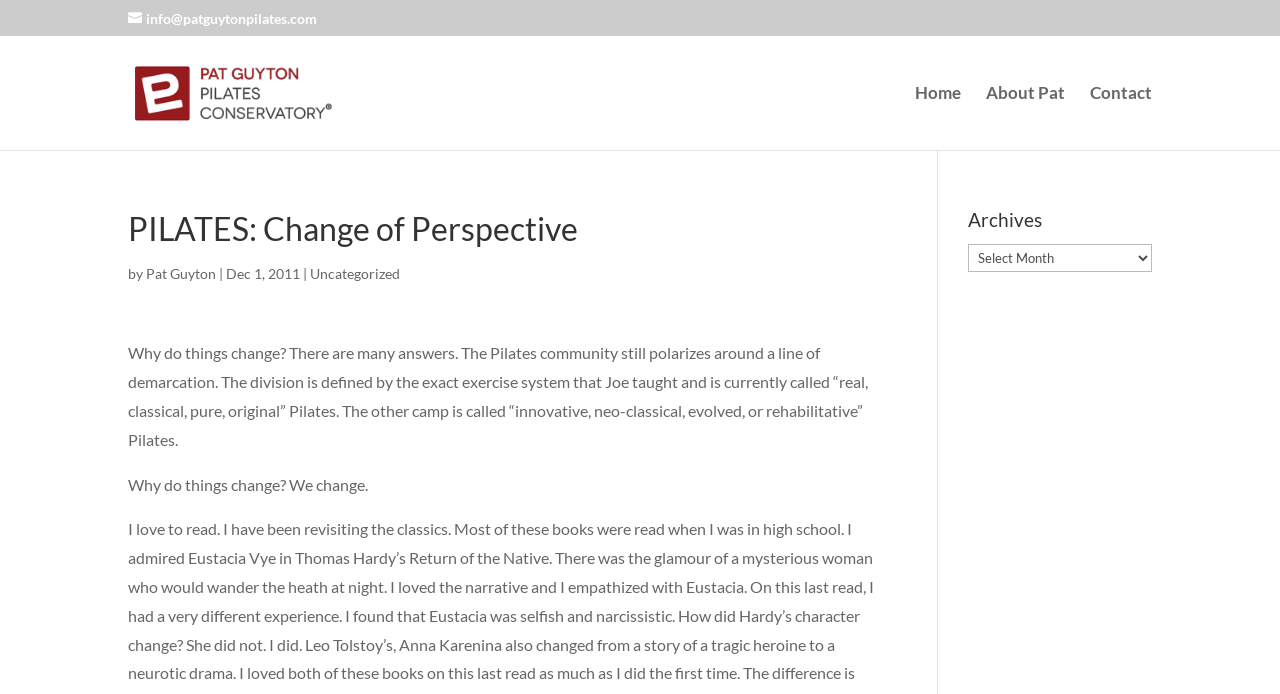Give a one-word or short-phrase answer to the following question: 
What is the category of the blog post?

Uncategorized